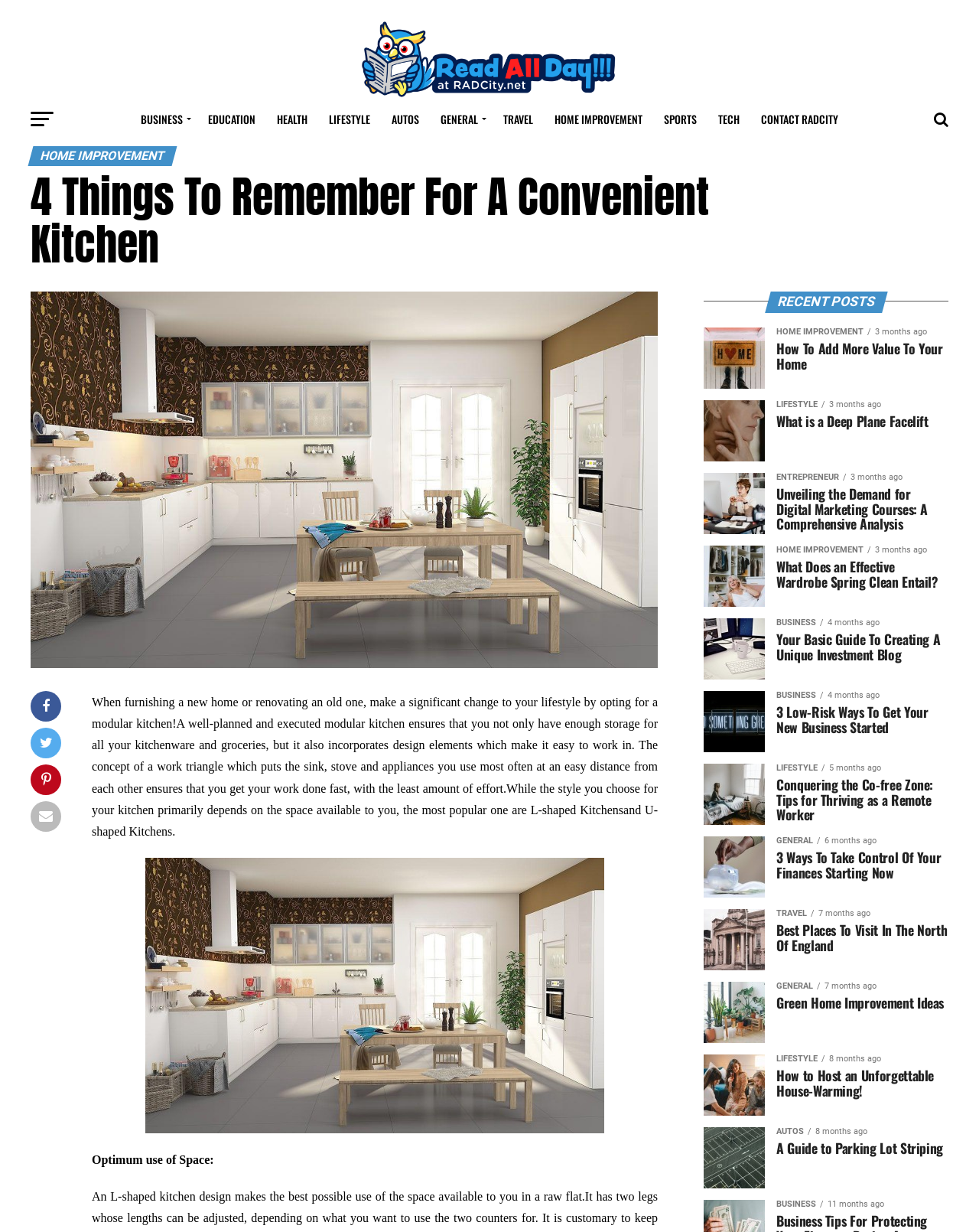Give the bounding box coordinates for the element described by: "Sports".

[0.669, 0.082, 0.721, 0.113]